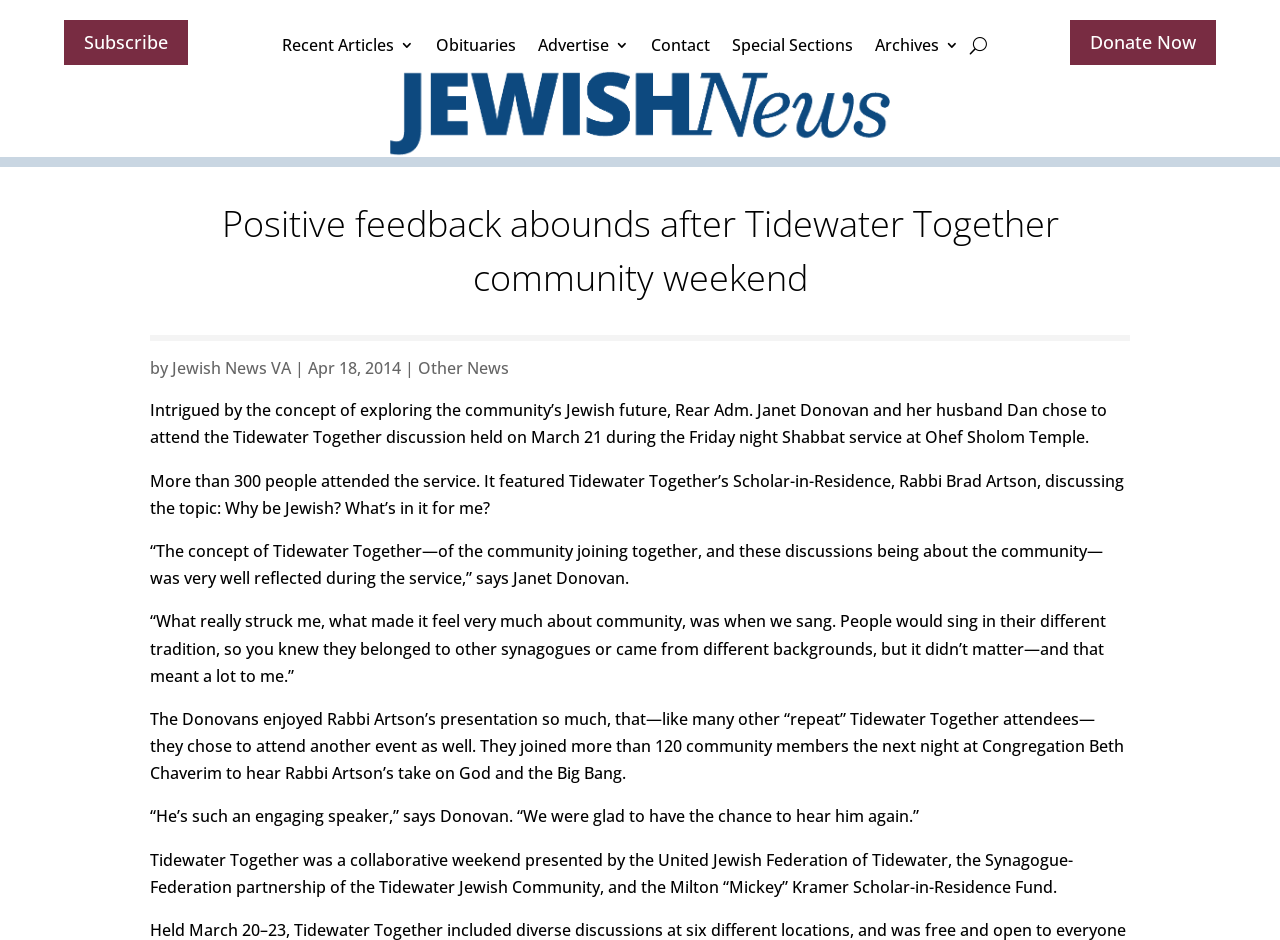What is the topic discussed by Rabbi Brad Artson?
Answer with a single word or phrase, using the screenshot for reference.

Why be Jewish? What’s in it for me?